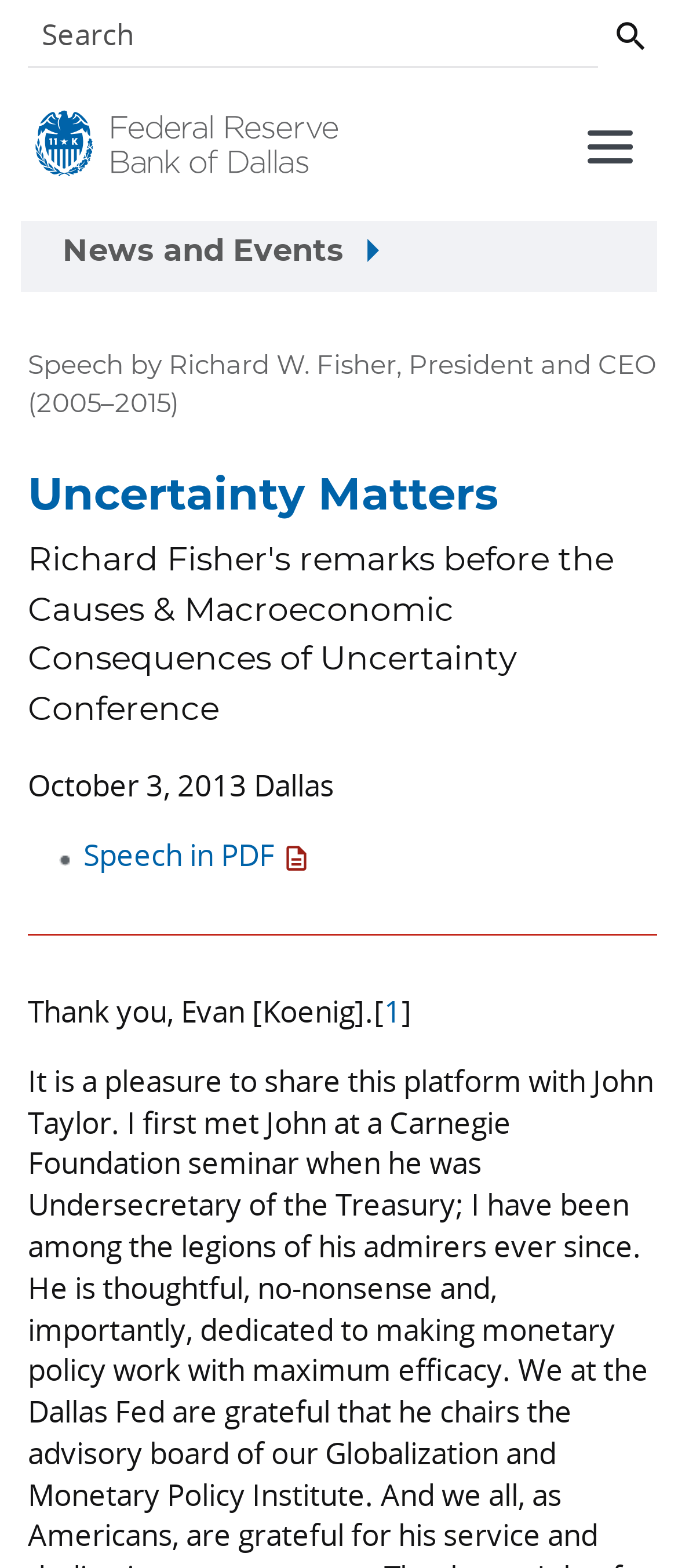Based on the element description, predict the bounding box coordinates (top-left x, top-left y, bottom-right x, bottom-right y) for the UI element in the screenshot: aria-label="Federal Reserve Bank of Dallas"

[0.051, 0.069, 0.5, 0.123]